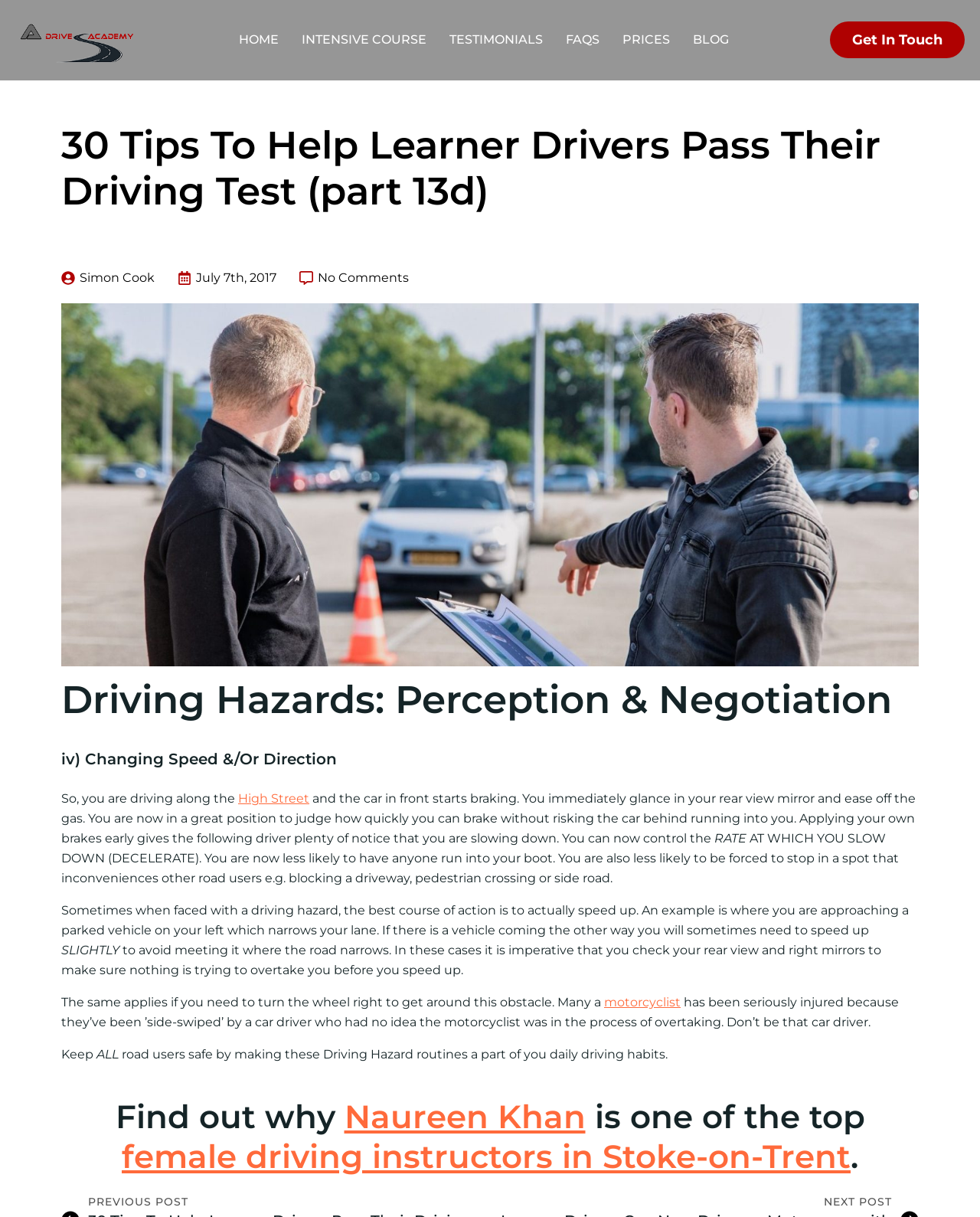How many links are there in the navigation menu?
Using the visual information, reply with a single word or short phrase.

7